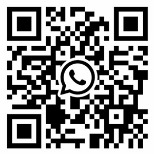What is the purpose of the QR code?
Based on the image, give a concise answer in the form of a single word or short phrase.

To facilitate communication